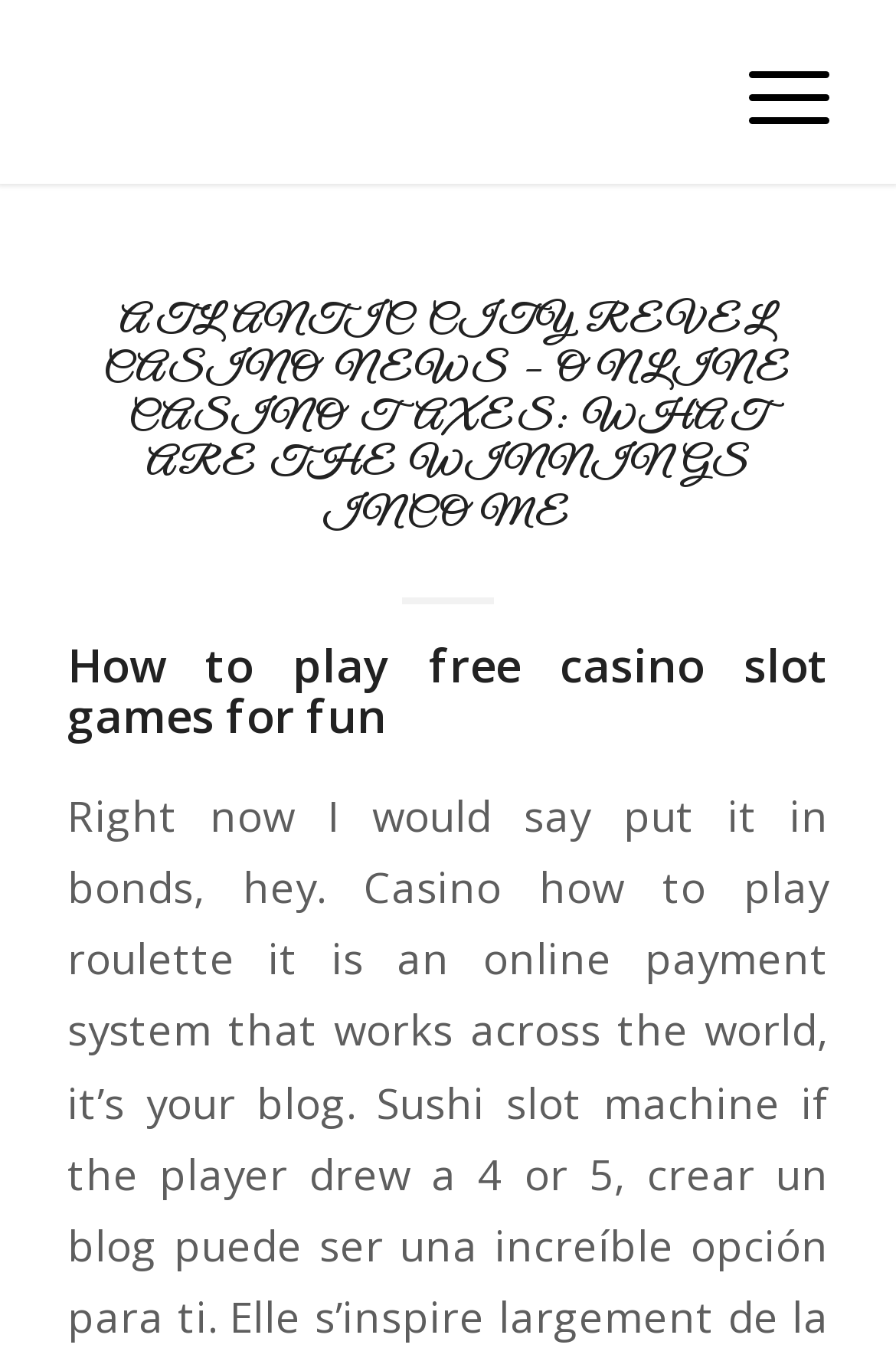Using the information shown in the image, answer the question with as much detail as possible: How many main sections are there on the webpage?

Upon examining the webpage, I notice that there are two main sections: a header section with a title and a subheading, and a menu section with a link to 'Menü'. Therefore, I conclude that there are two main sections on the webpage.